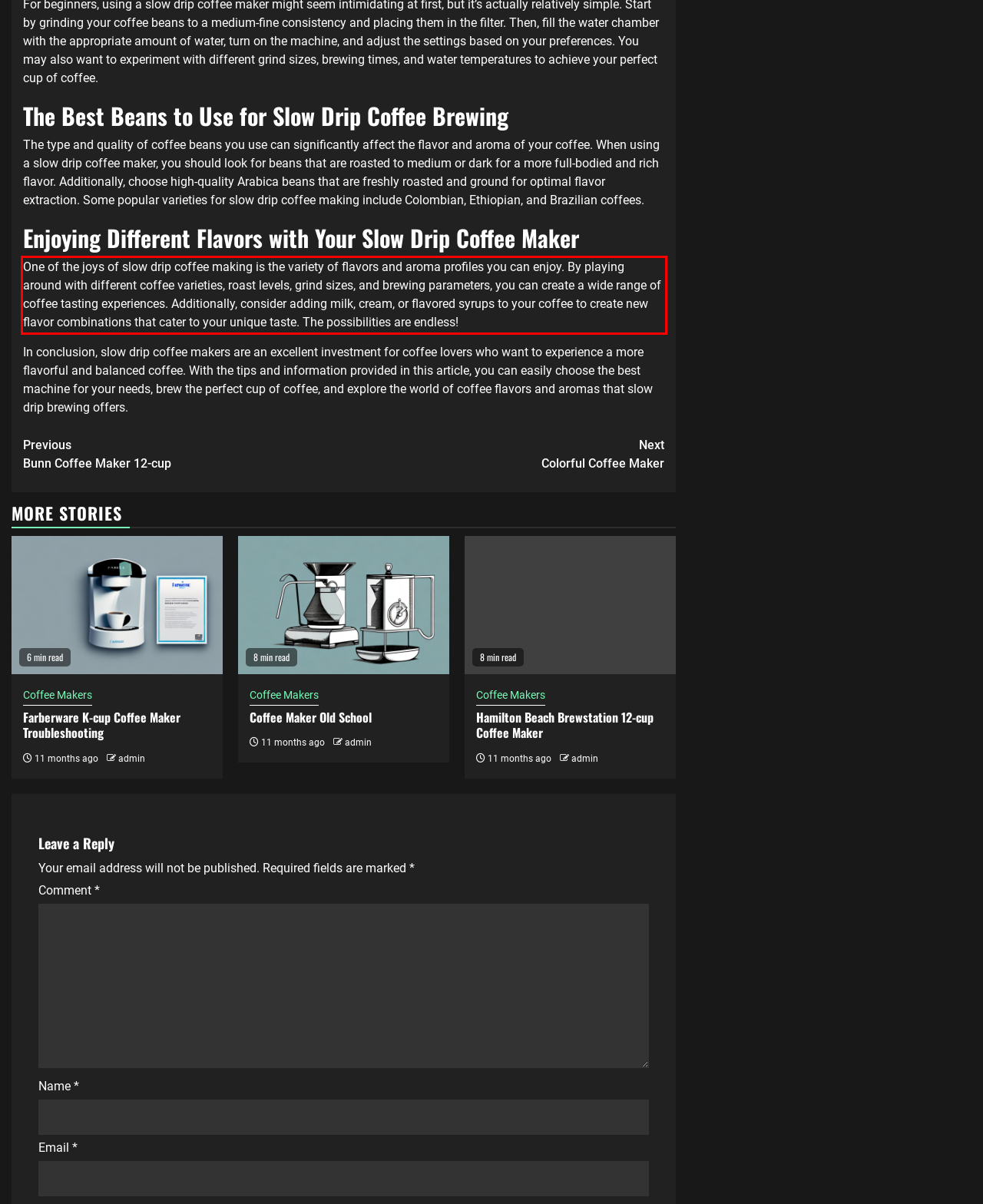Please examine the webpage screenshot and extract the text within the red bounding box using OCR.

One of the joys of slow drip coffee making is the variety of flavors and aroma profiles you can enjoy. By playing around with different coffee varieties, roast levels, grind sizes, and brewing parameters, you can create a wide range of coffee tasting experiences. Additionally, consider adding milk, cream, or flavored syrups to your coffee to create new flavor combinations that cater to your unique taste. The possibilities are endless!